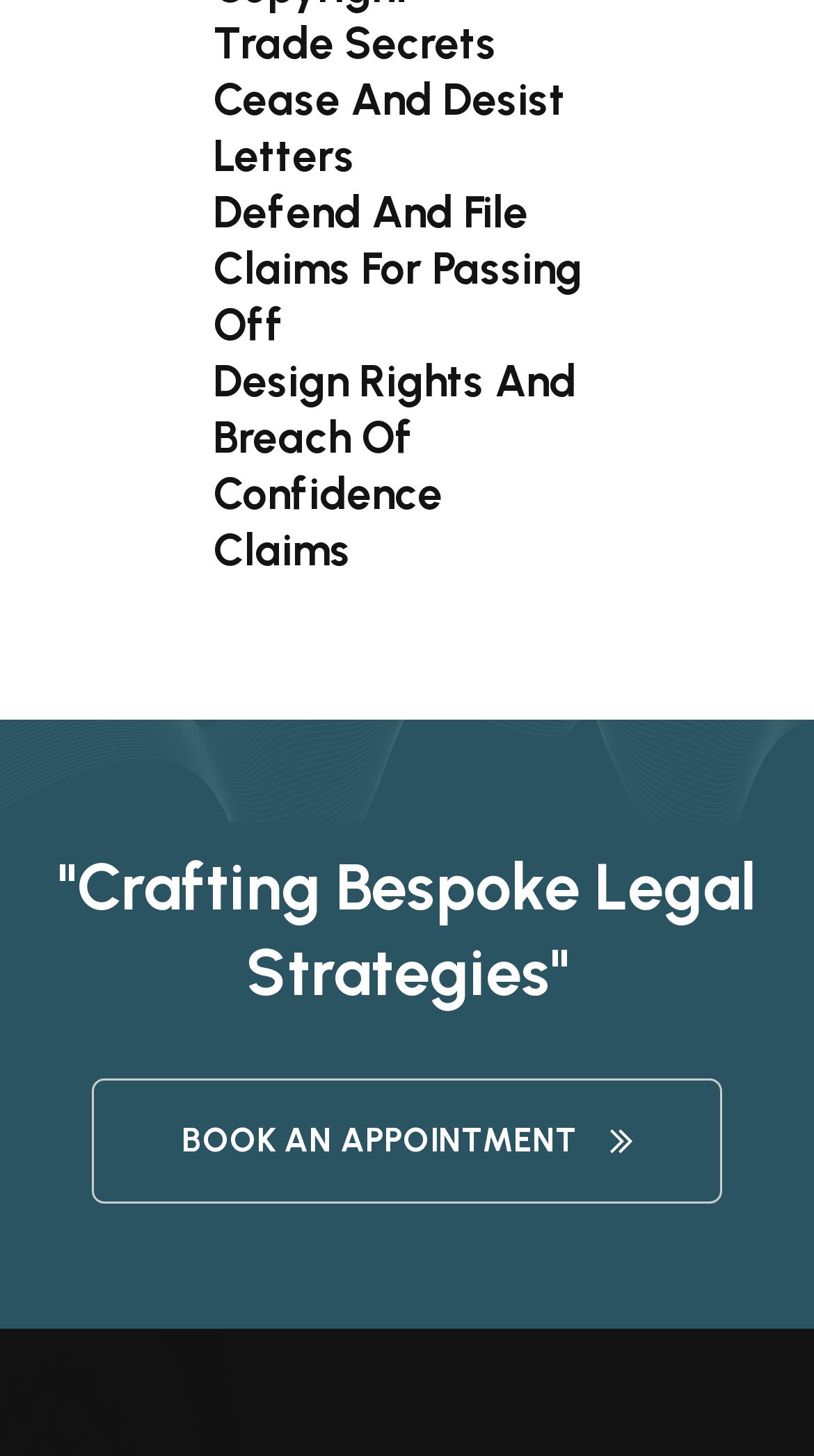Using the provided description: "Book An Appointment", find the bounding box coordinates of the corresponding UI element. The output should be four float numbers between 0 and 1, in the format [left, top, right, bottom].

[0.113, 0.741, 0.887, 0.827]